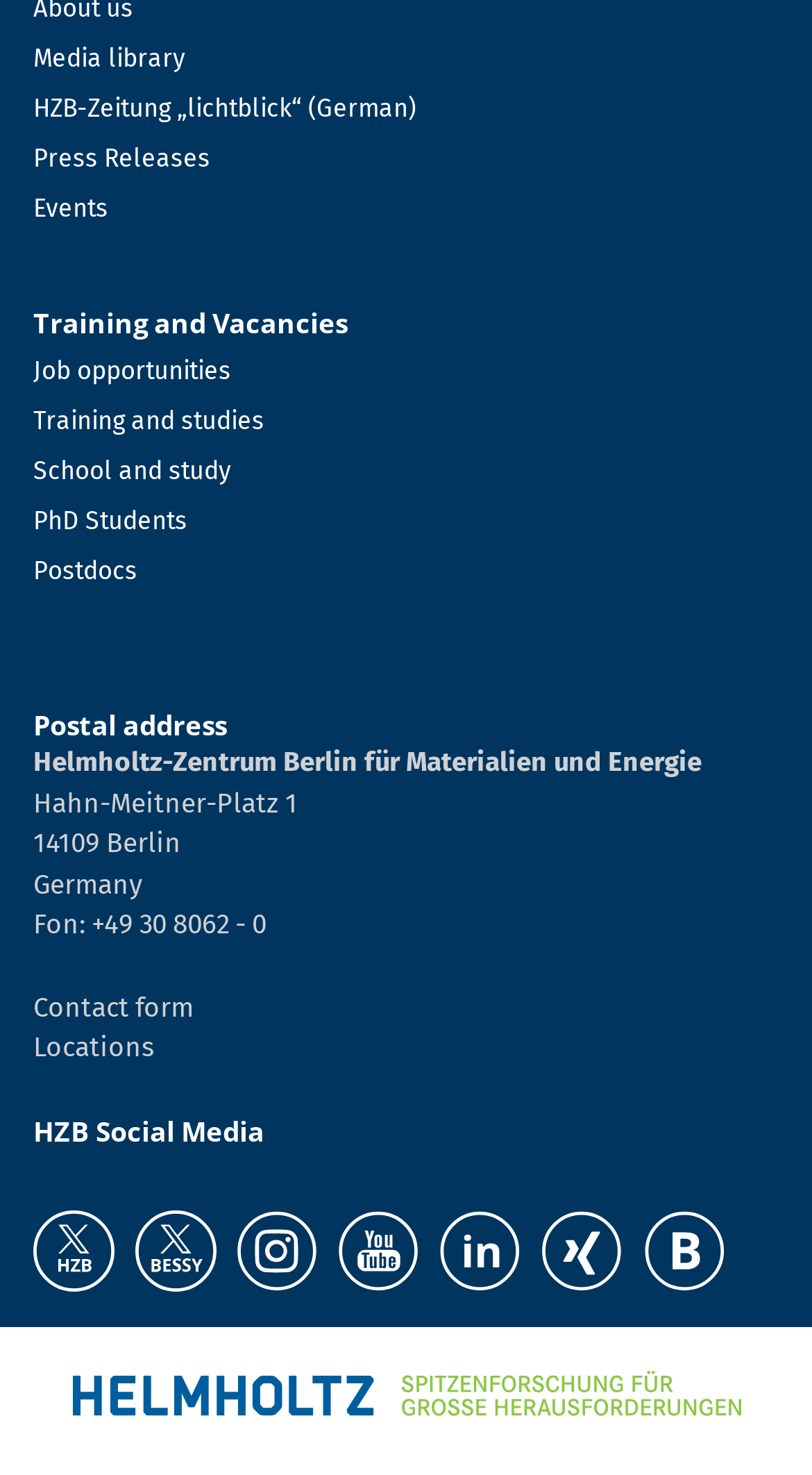Please provide a comprehensive response to the question below by analyzing the image: 
What is the phone number of the research center?

The phone number of the research center can be found in the static text element 'Fon: +49 30 8062 - 0' located below the postal address.